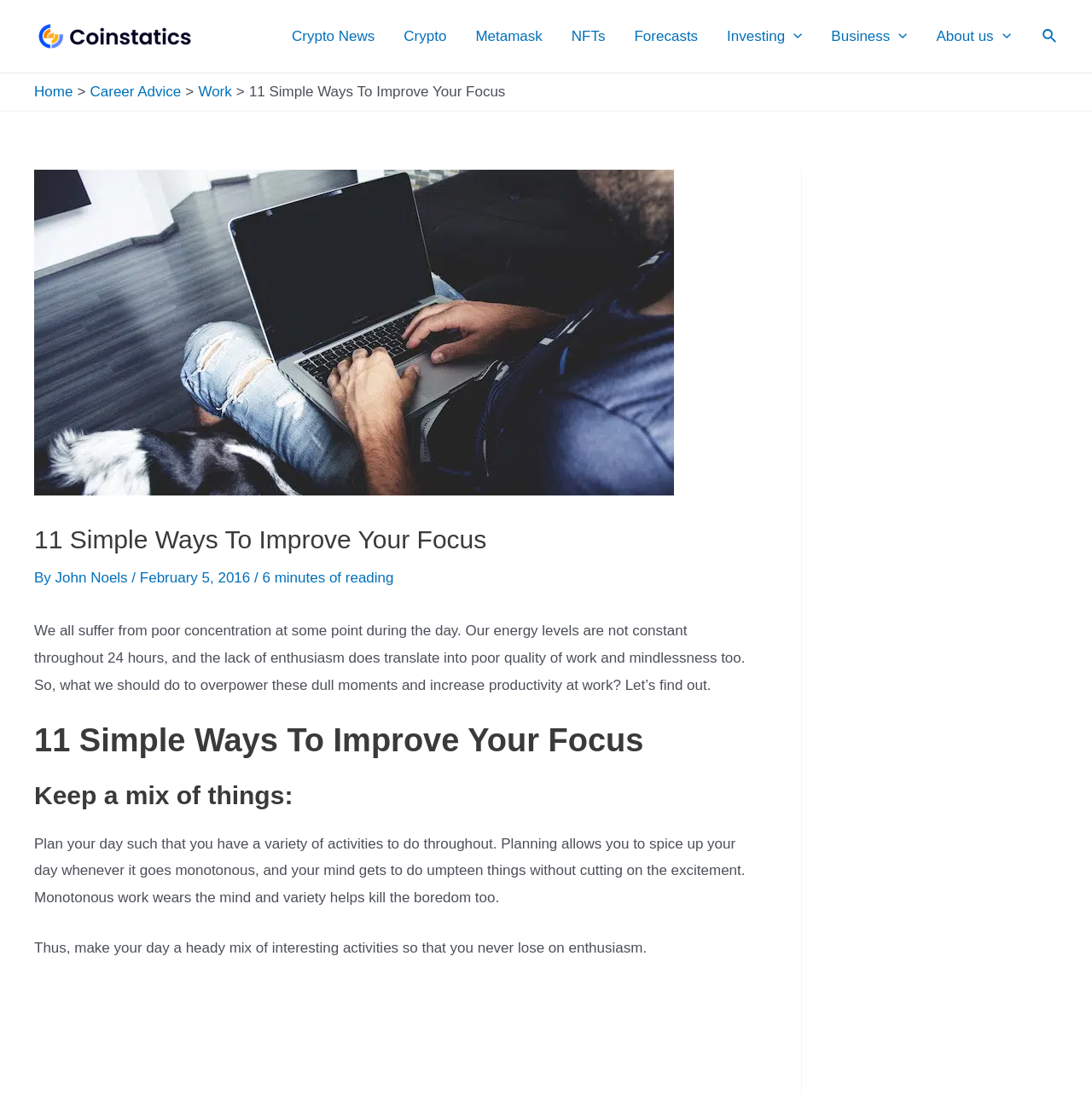Please determine the bounding box coordinates for the UI element described as: "About us".

[0.844, 0.002, 0.939, 0.064]